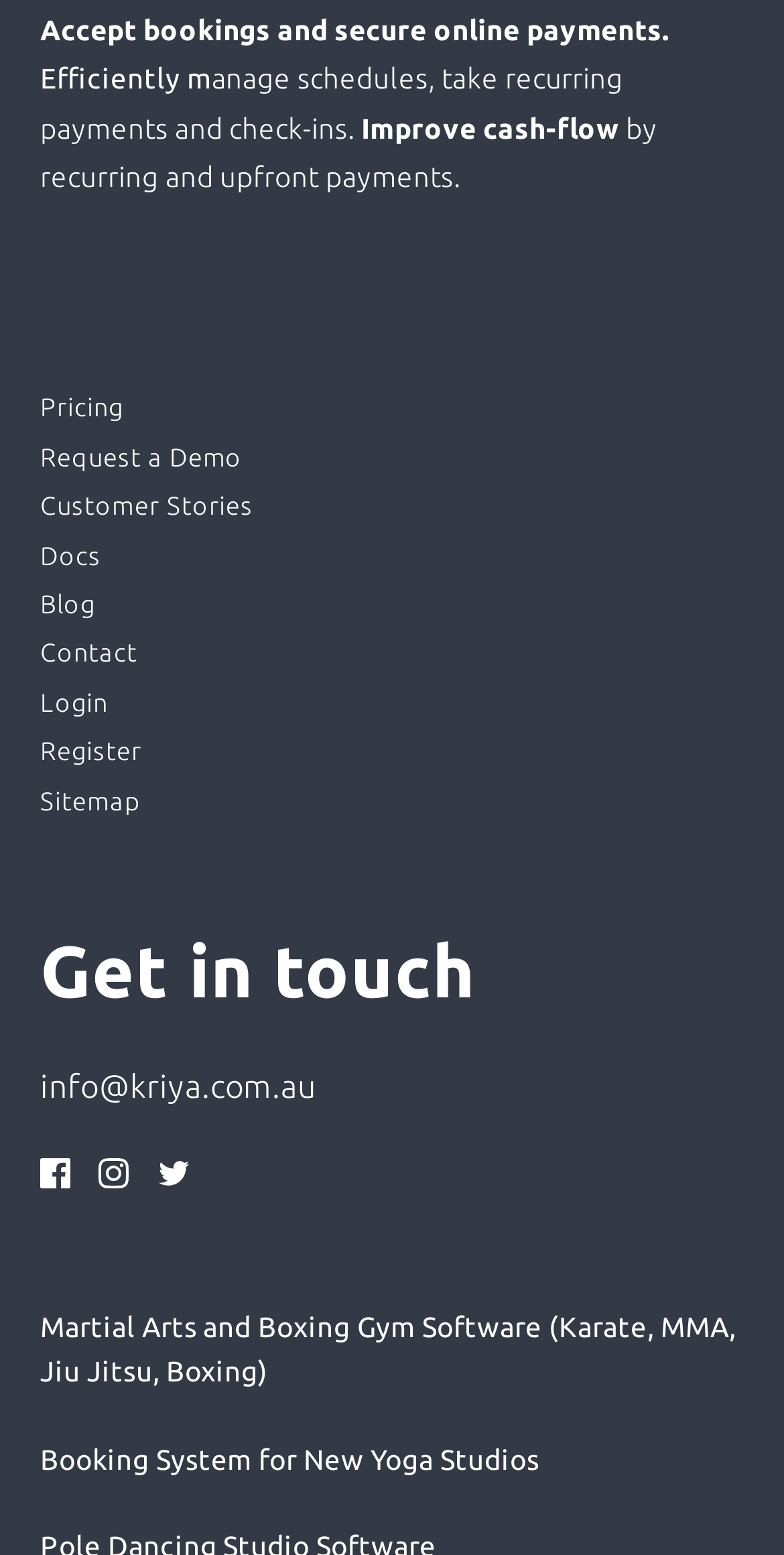Given the description "alt="The Isaan Record"", provide the bounding box coordinates of the corresponding UI element.

None